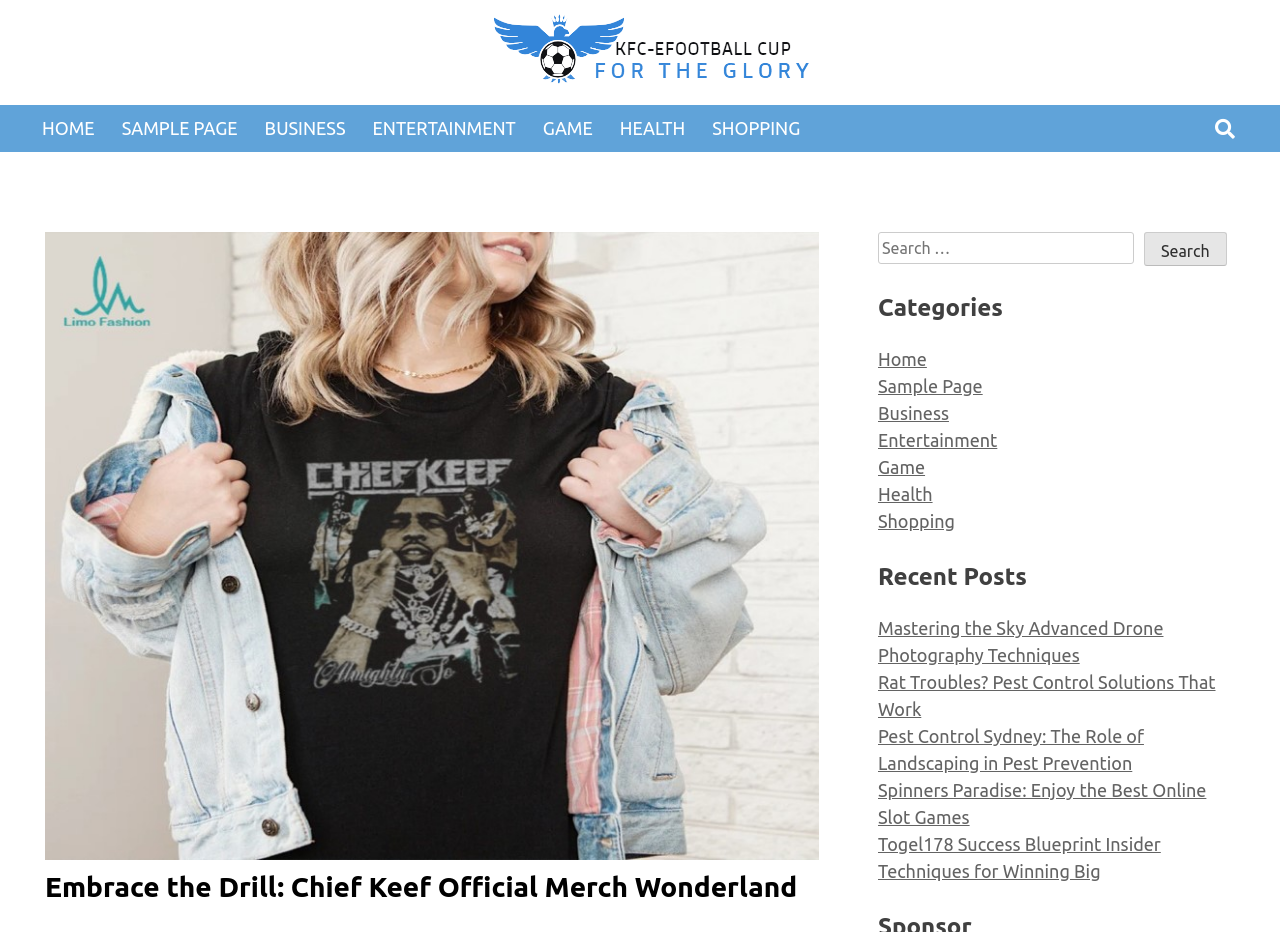Is there a logo?
Provide a concise answer using a single word or phrase based on the image.

Yes